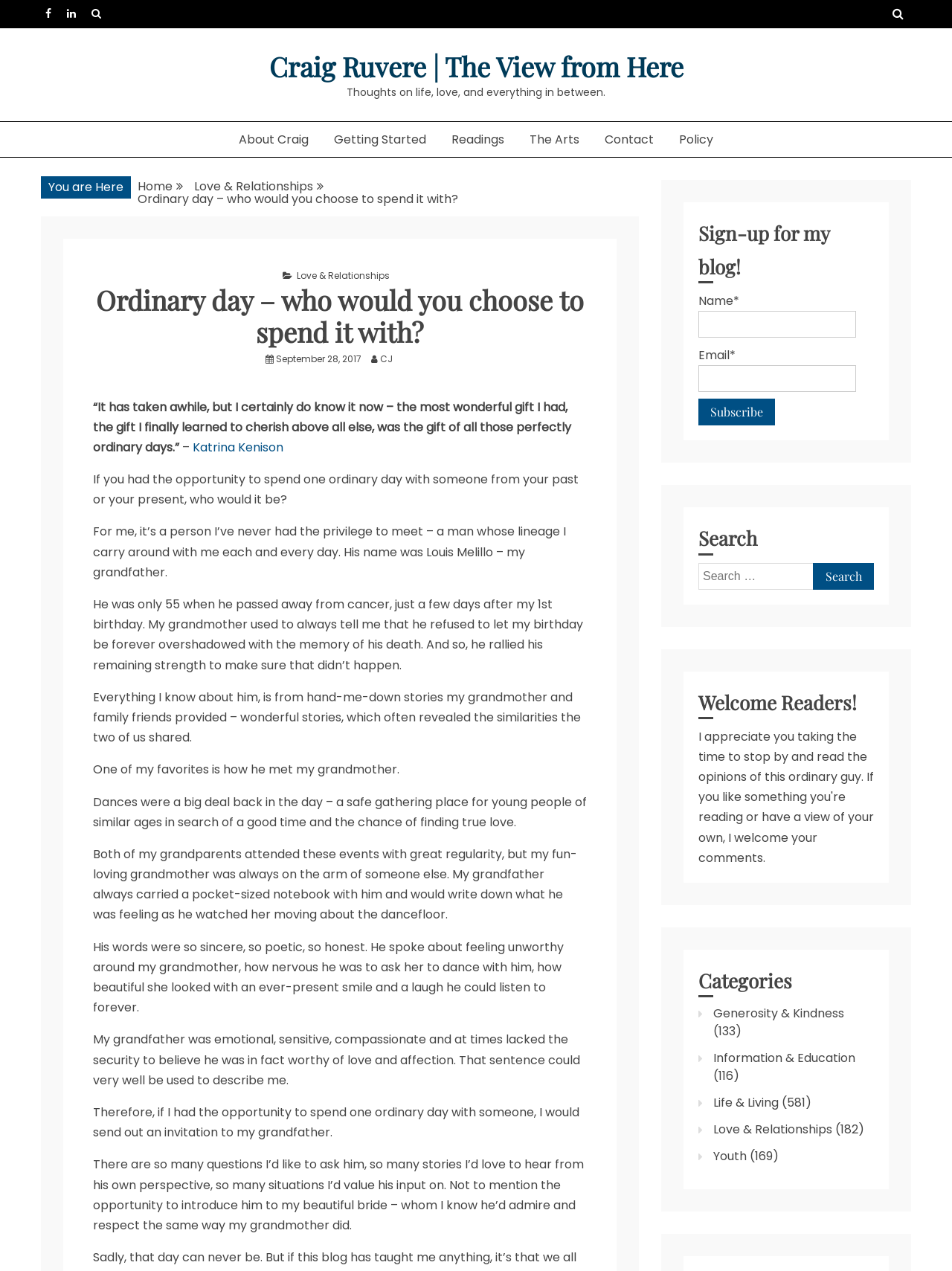Please mark the clickable region by giving the bounding box coordinates needed to complete this instruction: "Go to the Individuals page".

None